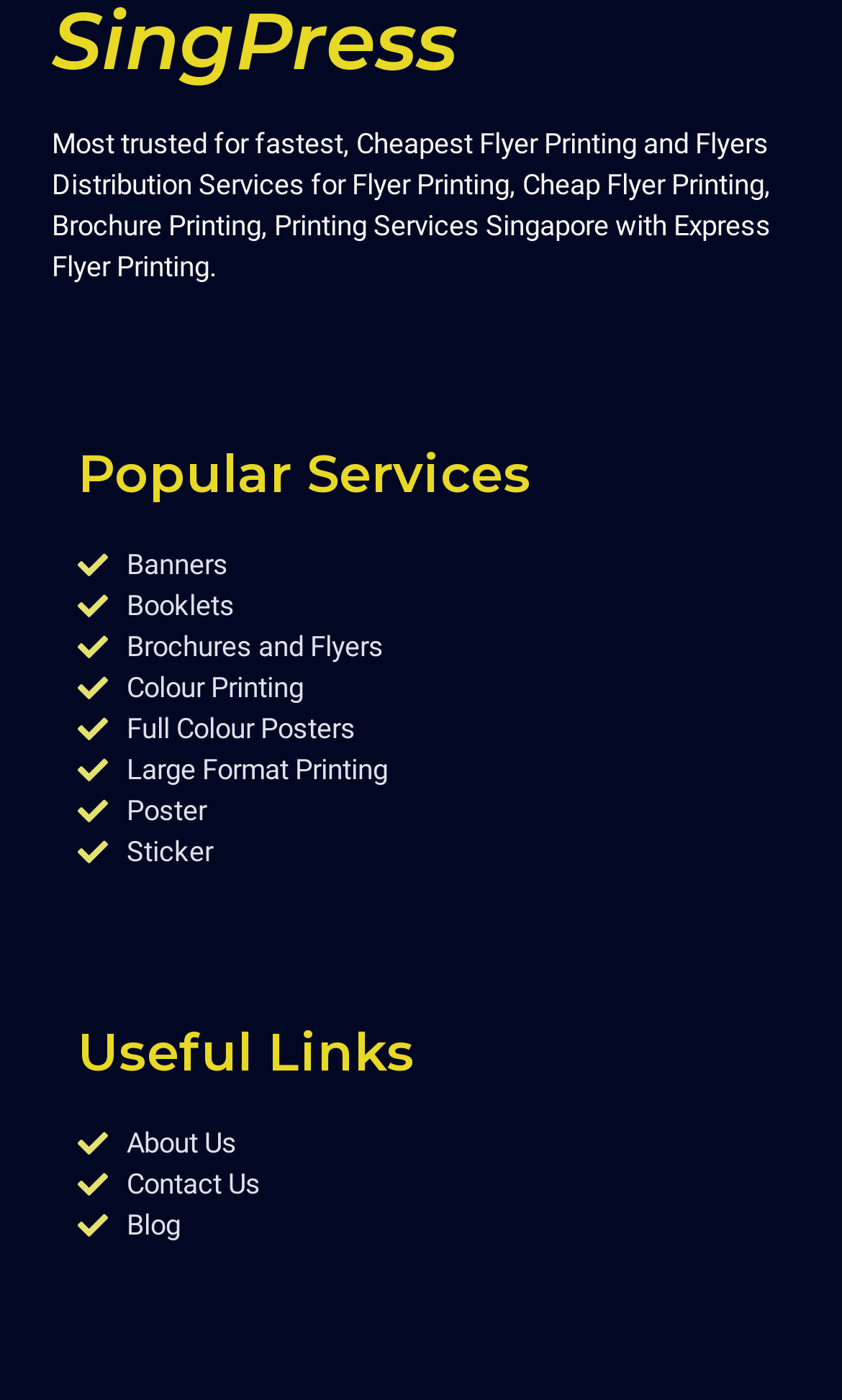Determine the bounding box coordinates for the UI element matching this description: "Colour Printing".

[0.092, 0.477, 0.908, 0.506]